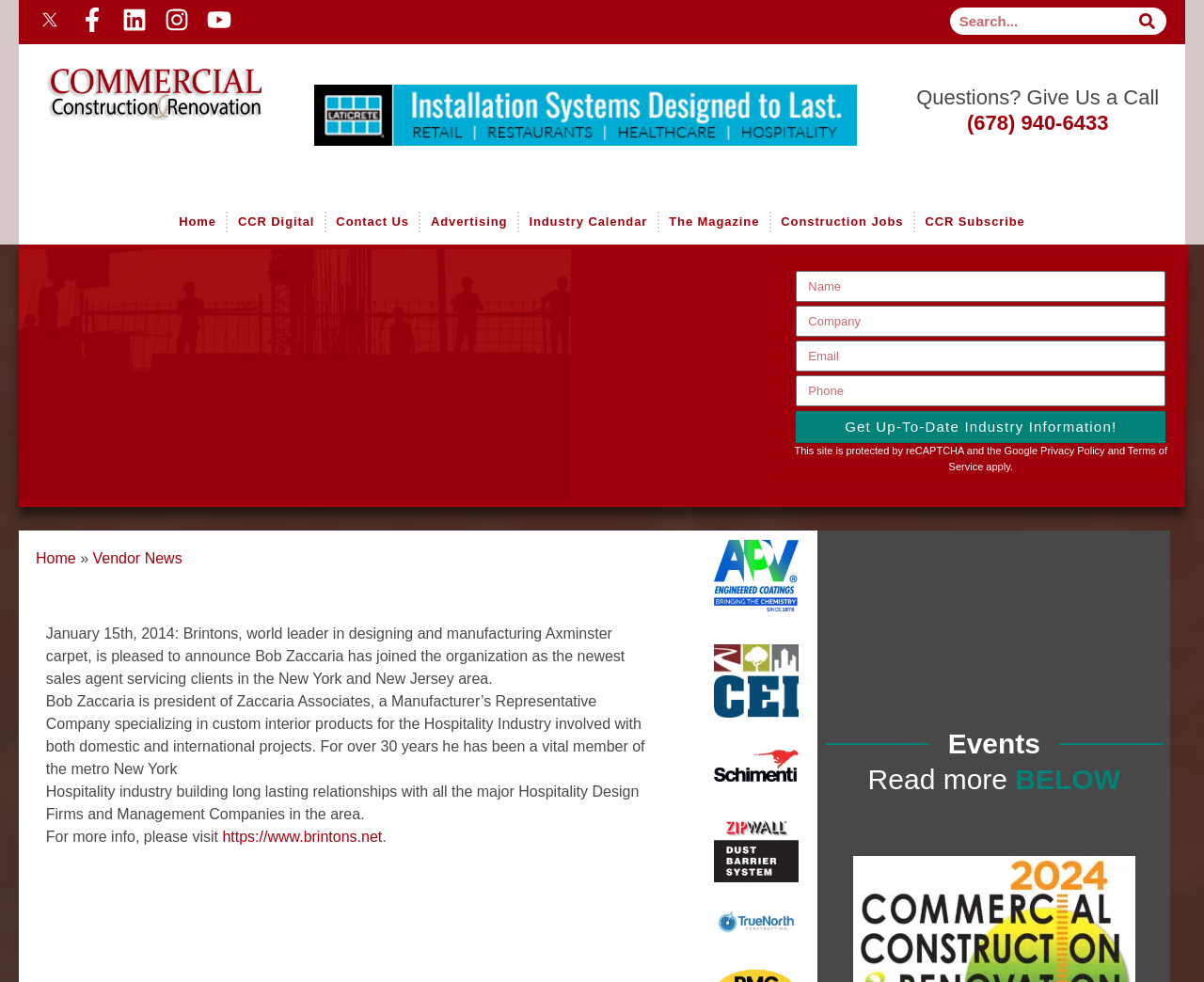Please identify the bounding box coordinates of the area that needs to be clicked to fulfill the following instruction: "Search for something."

[0.789, 0.007, 0.969, 0.035]